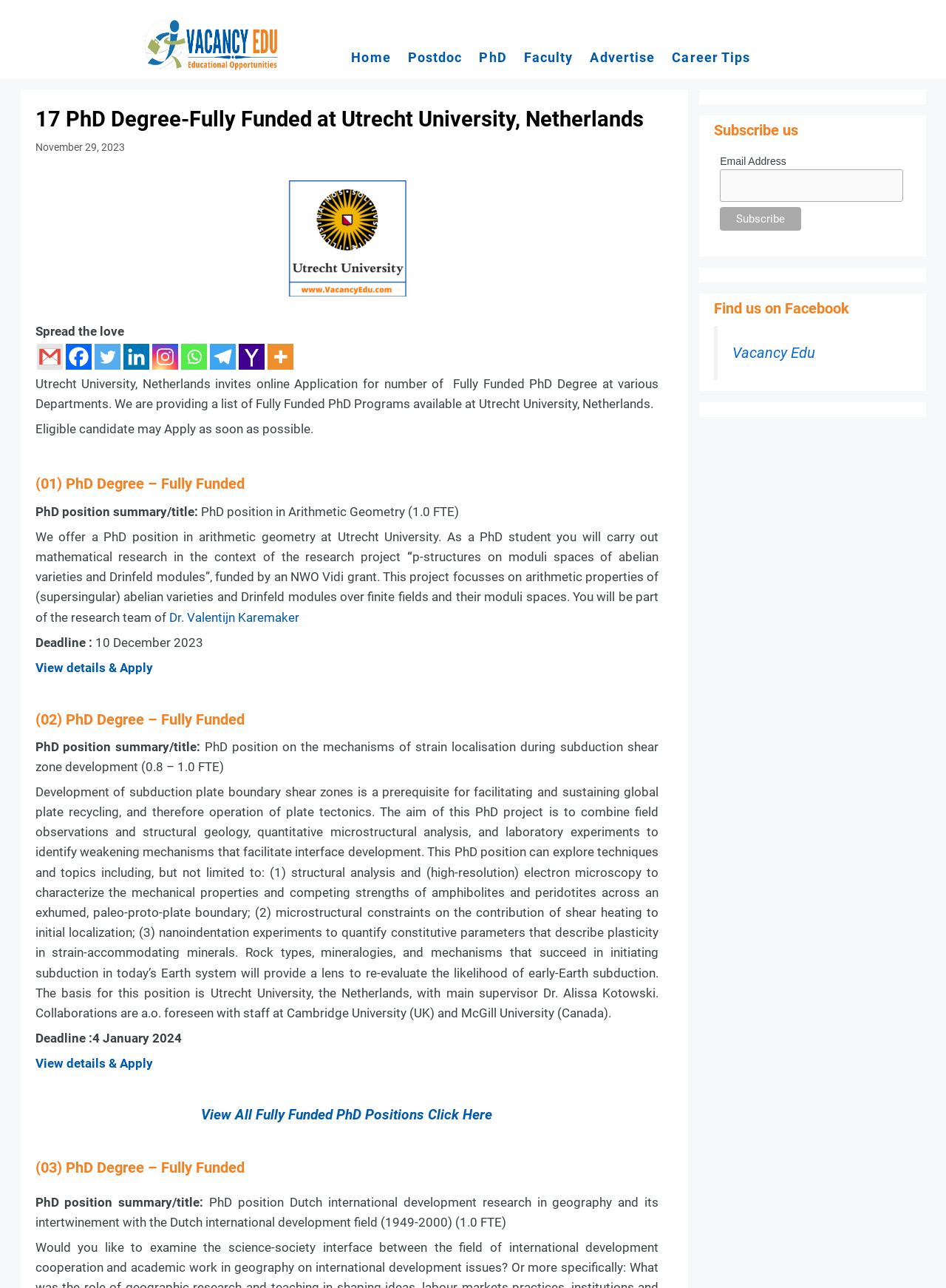What is the name of the supervisor for the PhD position in Arithmetic Geometry?
Please interpret the details in the image and answer the question thoroughly.

I found the answer by looking at the section '(01) PhD Degree – Fully Funded' where it mentions 'You will be part of the research team of Dr. Valentijn Karemaker'.